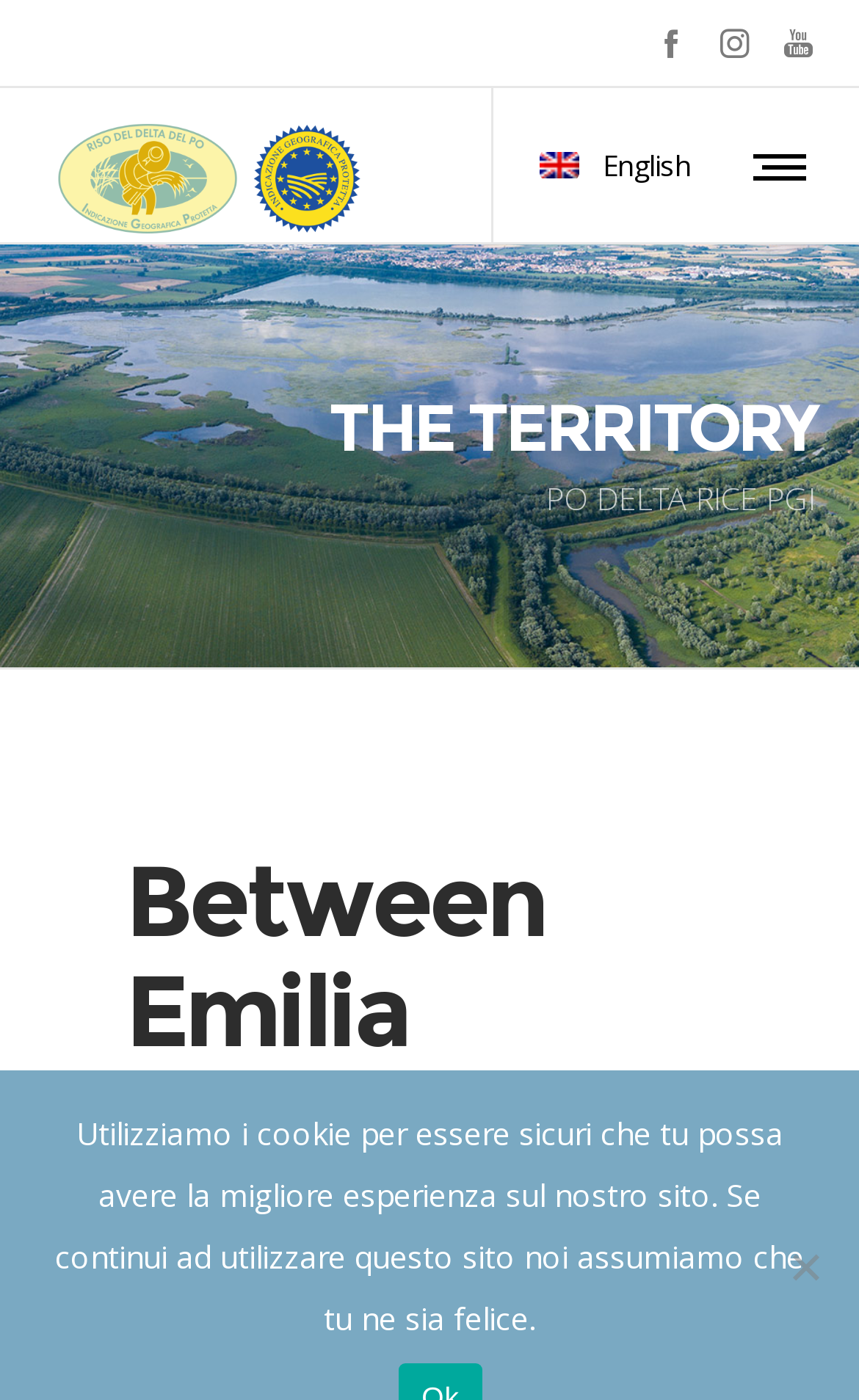What language is the webpage currently in?
Using the visual information, respond with a single word or phrase.

English